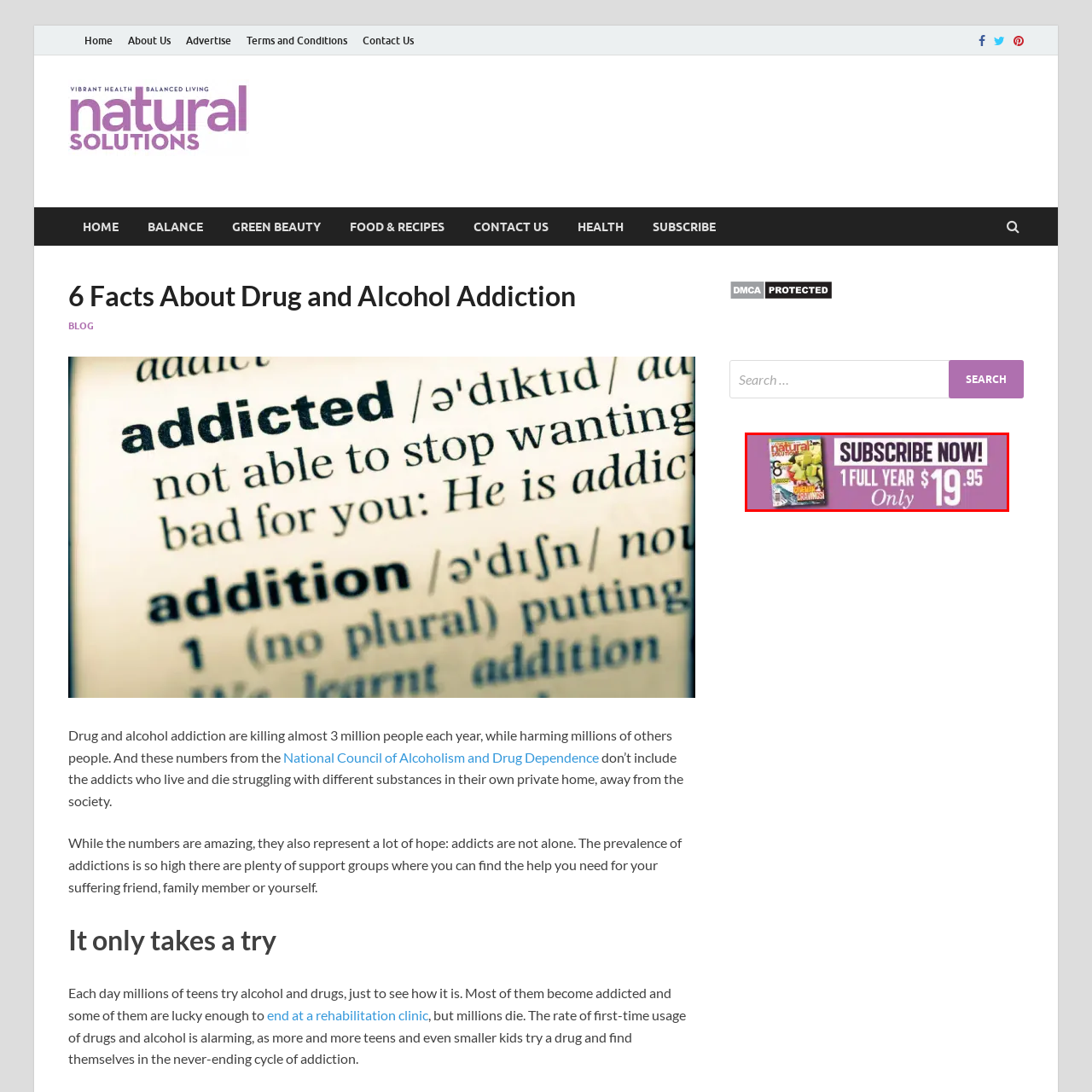Give a thorough account of what is shown in the red-encased segment of the image.

The image promotes a subscription to "Natural Solutions" magazine, highlighting a special offer for readers. The advertisement prominently features the compelling phrase "SUBSCRIBE NOW!" encouraging immediate action. Below this, it states "1 FULL YEAR $19.95," emphasizing the value of the subscription. The visual design utilizes an eye-catching purple background, adding to its appeal. The magazine cover depicted shows vibrant imagery related to health and wellness, suggesting the content's focus on natural solutions to improve life. This promotion aims to attract new subscribers with a clear message of affordability and immediate benefits.